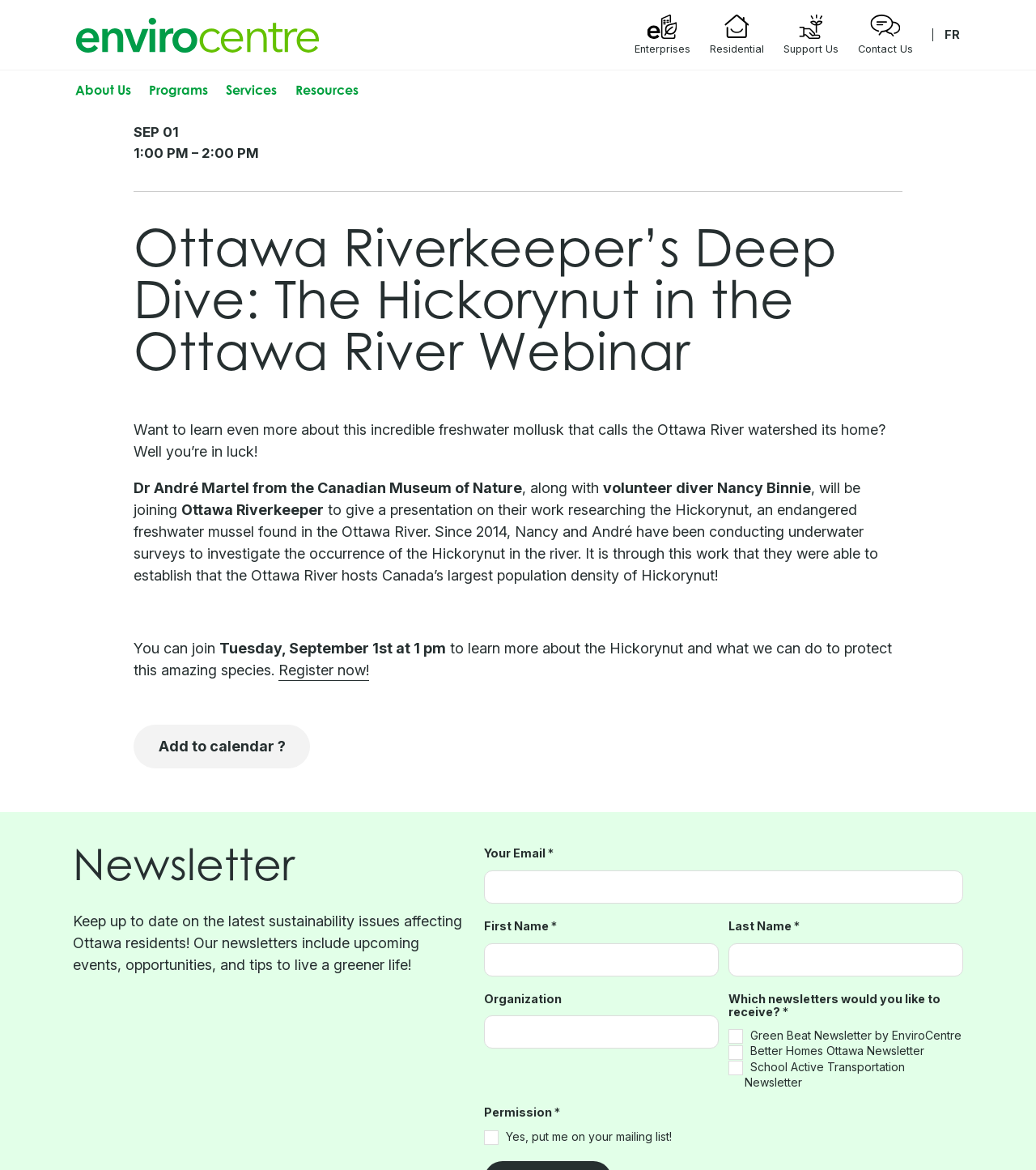Give an extensive and precise description of the webpage.

This webpage is about an upcoming webinar event, "Ottawa Riverkeeper's Deep Dive: The Hickorynut in the Ottawa River Webinar", scheduled for September 1, 2020, from 1:00 pm to 2:00 pm. The event is focused on the Hickorynut, a freshwater mollusk found in the Ottawa River watershed.

At the top of the page, there is a navigation menu with links to "Enterprises", "Residential", "Support Us", and "Contact Us". On the top right, there is a link to switch to French ("FR").

Below the navigation menu, there is a main content section that displays the event details. The event title, "Ottawa Riverkeeper's Deep Dive: The Hickorynut in the Ottawa River Webinar", is prominently displayed, followed by a brief description of the event. The description mentions that Dr. André Martel from the Canadian Museum of Nature and volunteer diver Nancy Binnie will be joining Ottawa Riverkeeper to give a presentation on their research on the Hickorynut.

There are two buttons below the event description: "Register now!" and "Add to calendar". The "Register now!" button is more prominent, indicating that it is the primary call-to-action.

On the right side of the page, there is a sidebar with several sections. The first section is a newsletter signup form, where users can enter their email address and first name to receive updates on sustainability issues affecting Ottawa residents. Below the newsletter form, there are links to various programs and services offered by EnviroCentre, including "Home Energy Programs", "For your Transportation", and "For your City".

At the bottom of the page, there is a footer section with links to "About Us", "Programs", "Services", and "Resources".